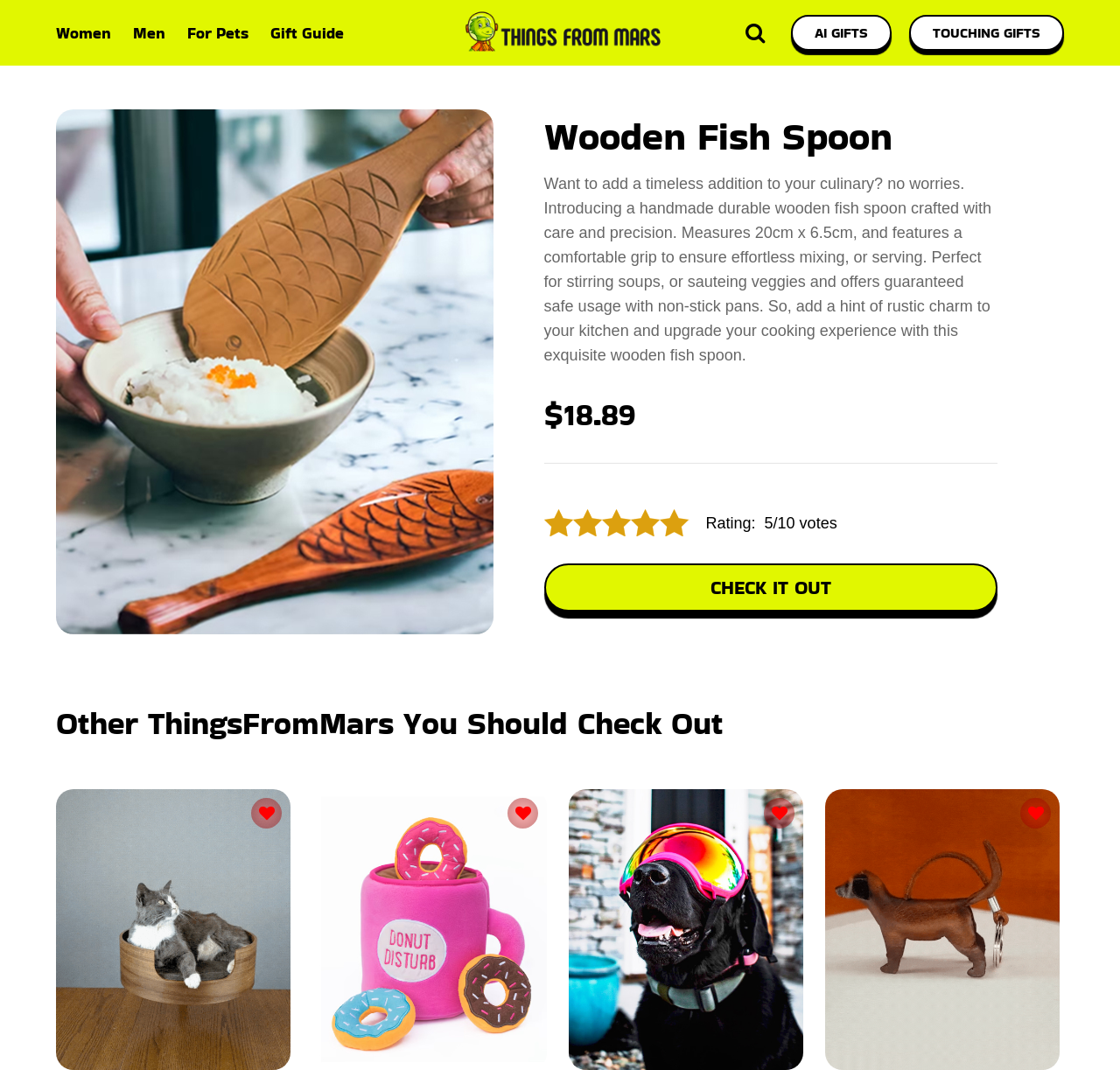What is the size of the wooden fish spoon?
Provide a detailed and extensive answer to the question.

The size of the wooden fish spoon can be found in the product description section, where it is stated as 'Measures 20cm x 6.5cm'.